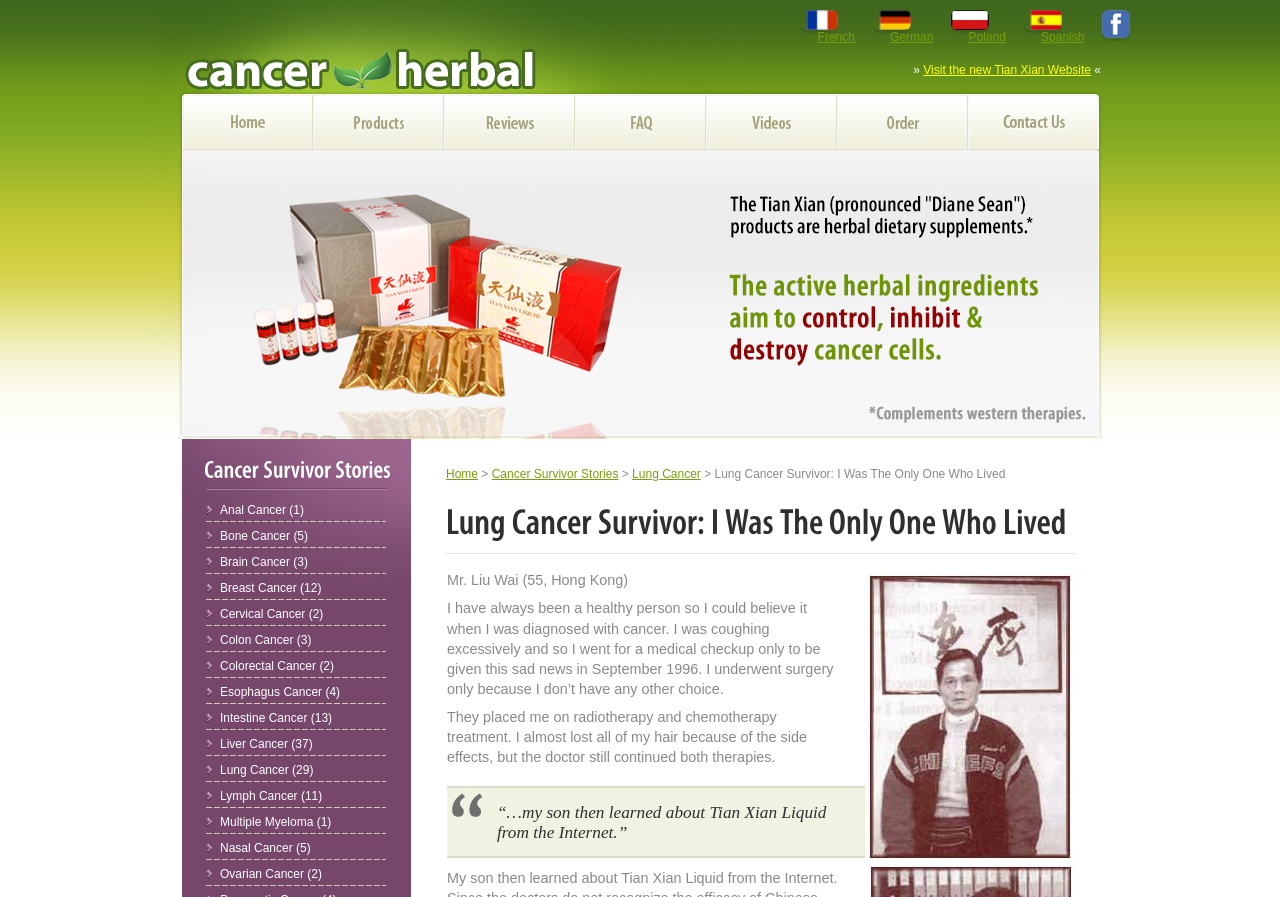Respond with a single word or phrase for the following question: 
What did Mr. Liu Wai's son learn about from the Internet?

Tian Xian Liquid